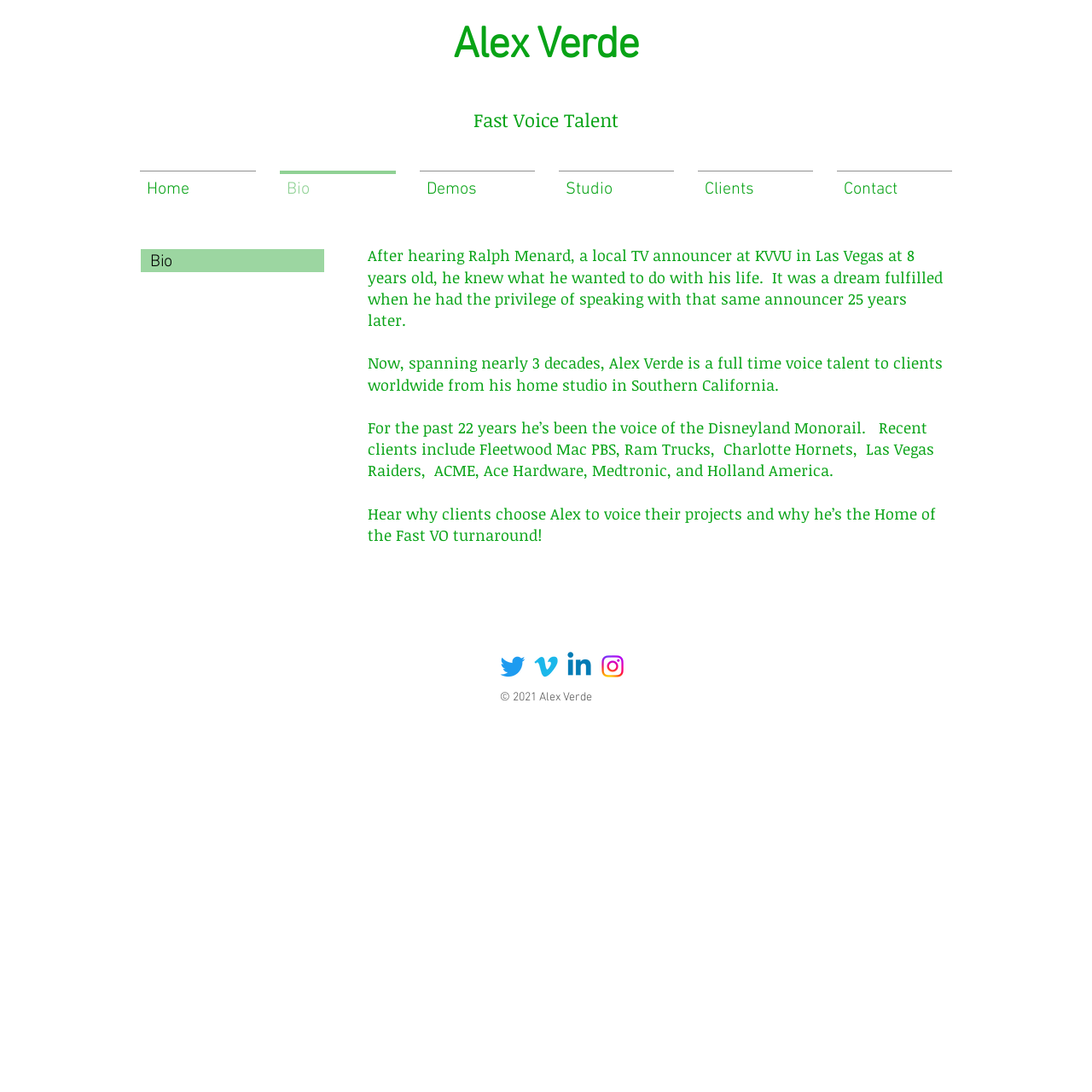Give a one-word or short phrase answer to the question: 
How many links are present in the navigation section?

6